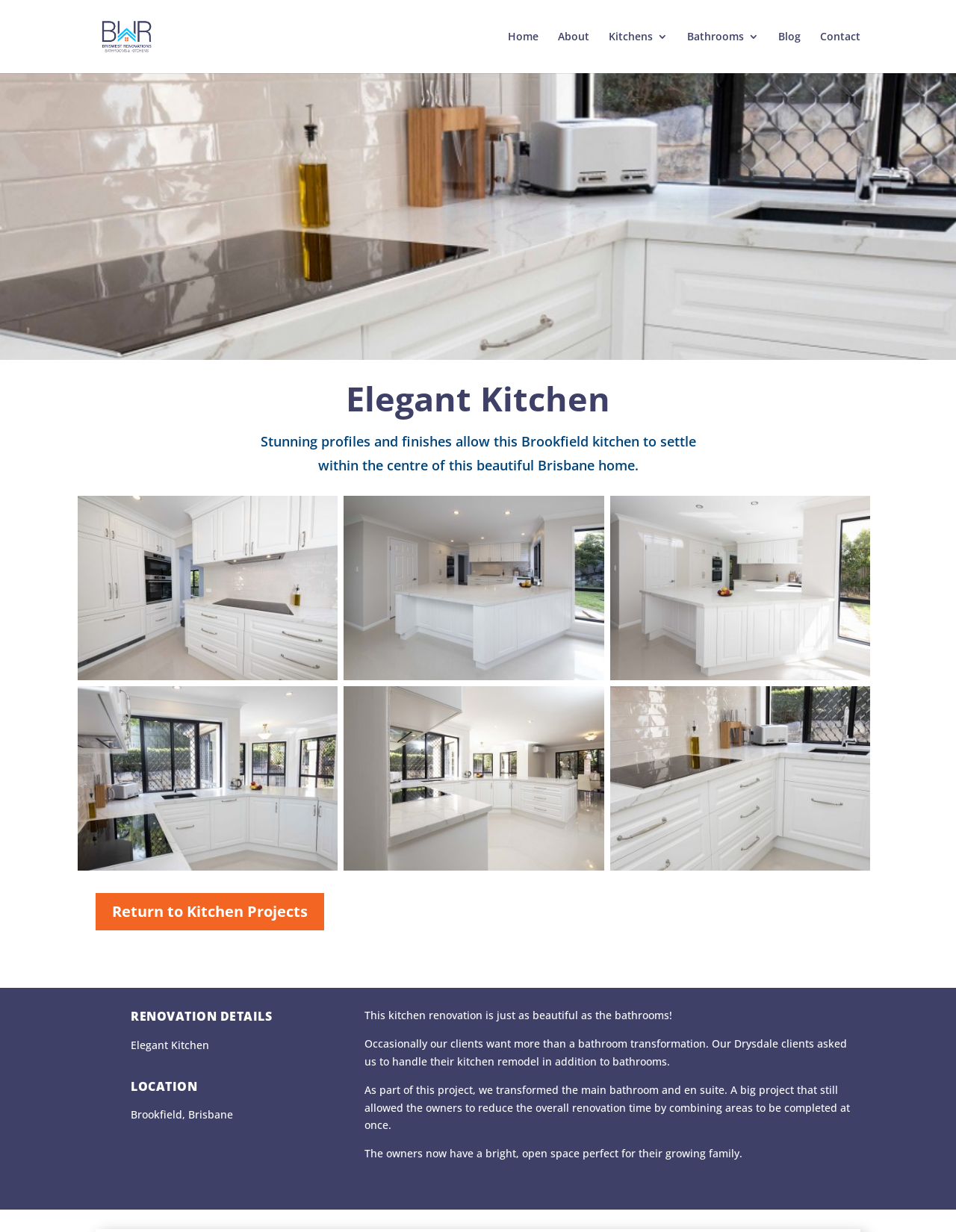Please identify the bounding box coordinates of the element I need to click to follow this instruction: "Click on the 'Home' link".

[0.531, 0.025, 0.563, 0.059]